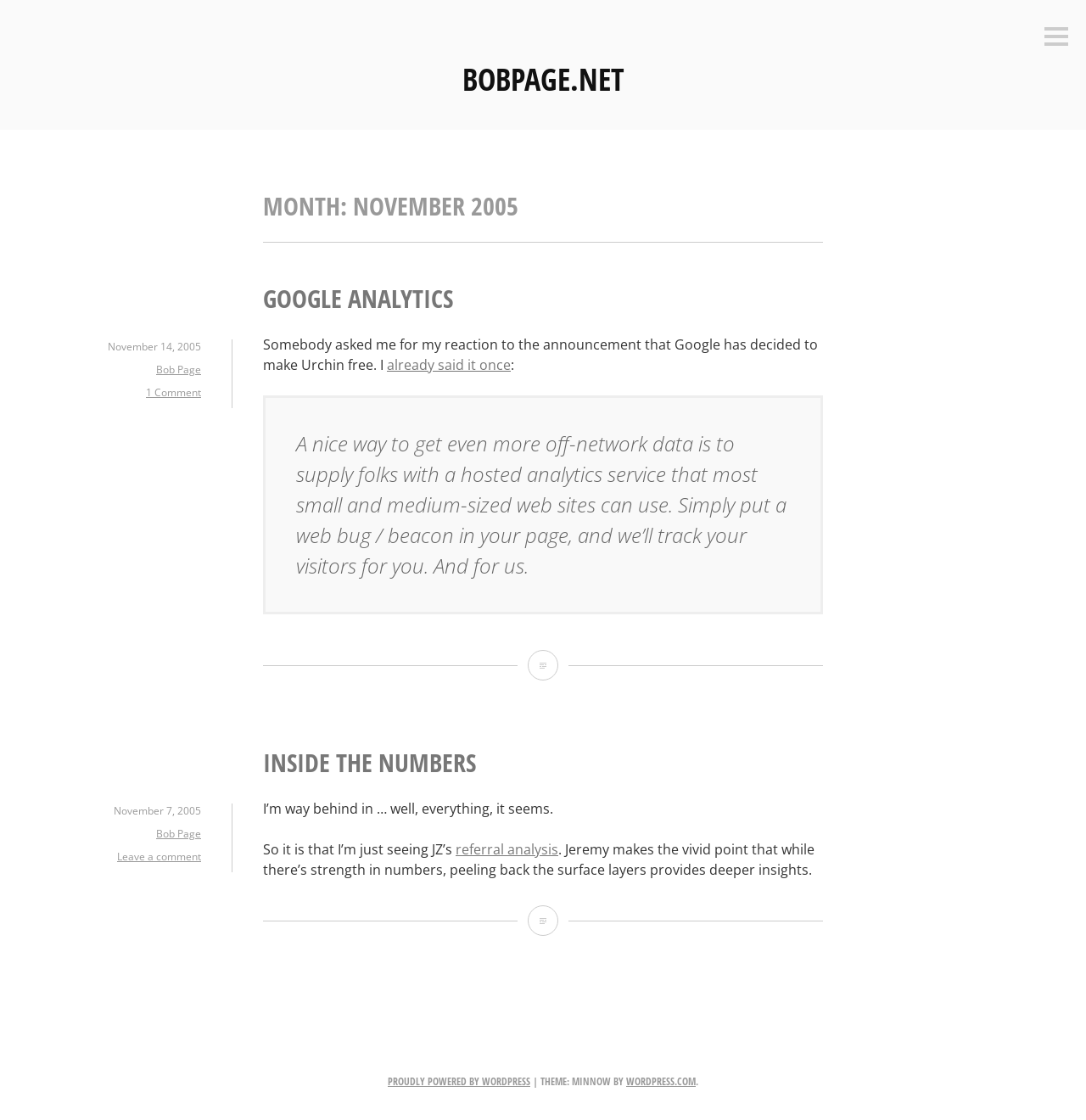Please identify the bounding box coordinates for the region that you need to click to follow this instruction: "Read 'MONTH: NOVEMBER 2005'".

[0.242, 0.17, 0.758, 0.197]